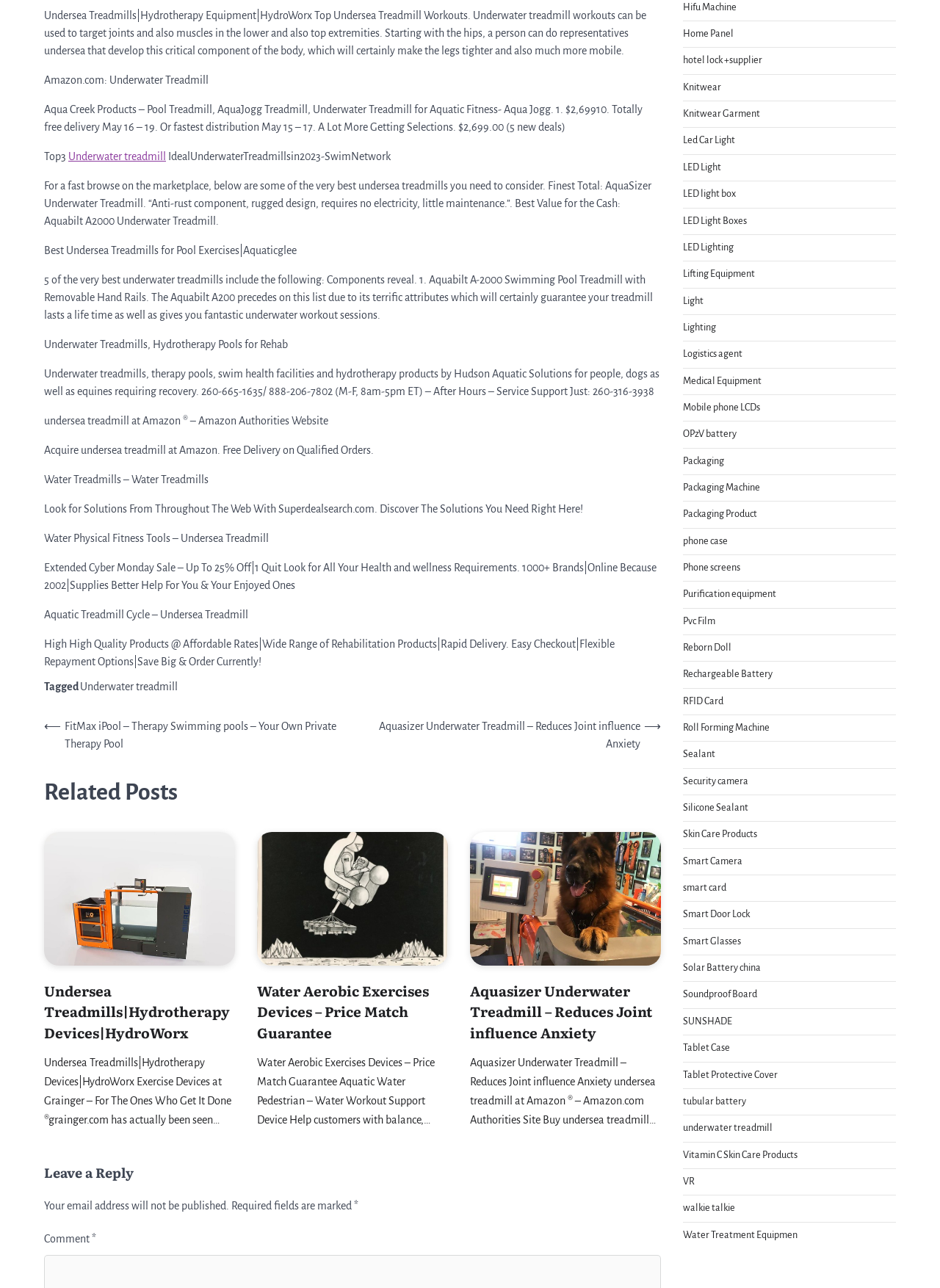Find the bounding box of the UI element described as follows: "Undersea Treadmills|Hydrotherapy Devices|HydroWorx".

[0.047, 0.761, 0.245, 0.809]